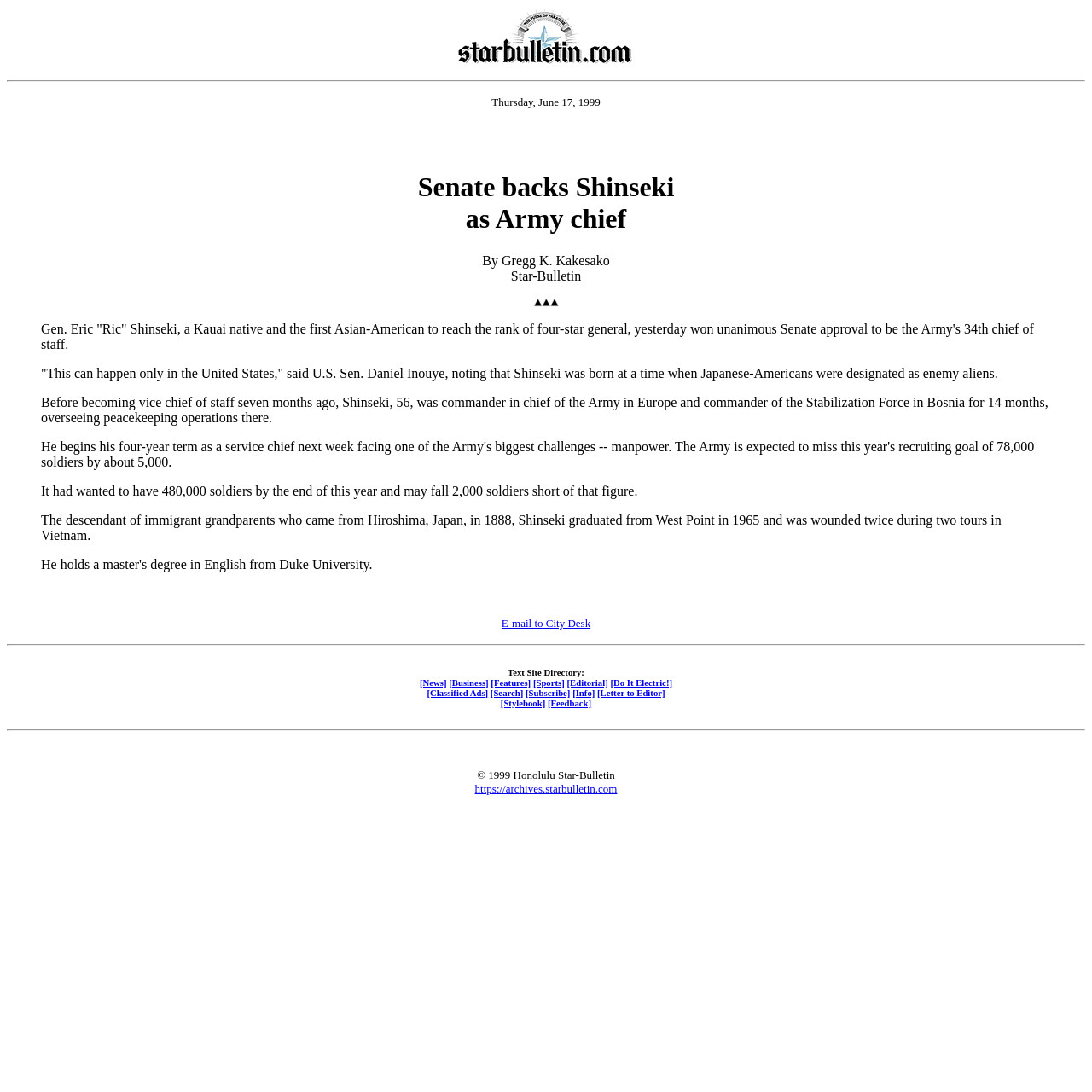Please answer the following question using a single word or phrase: 
What is the copyright year of the webpage?

1999